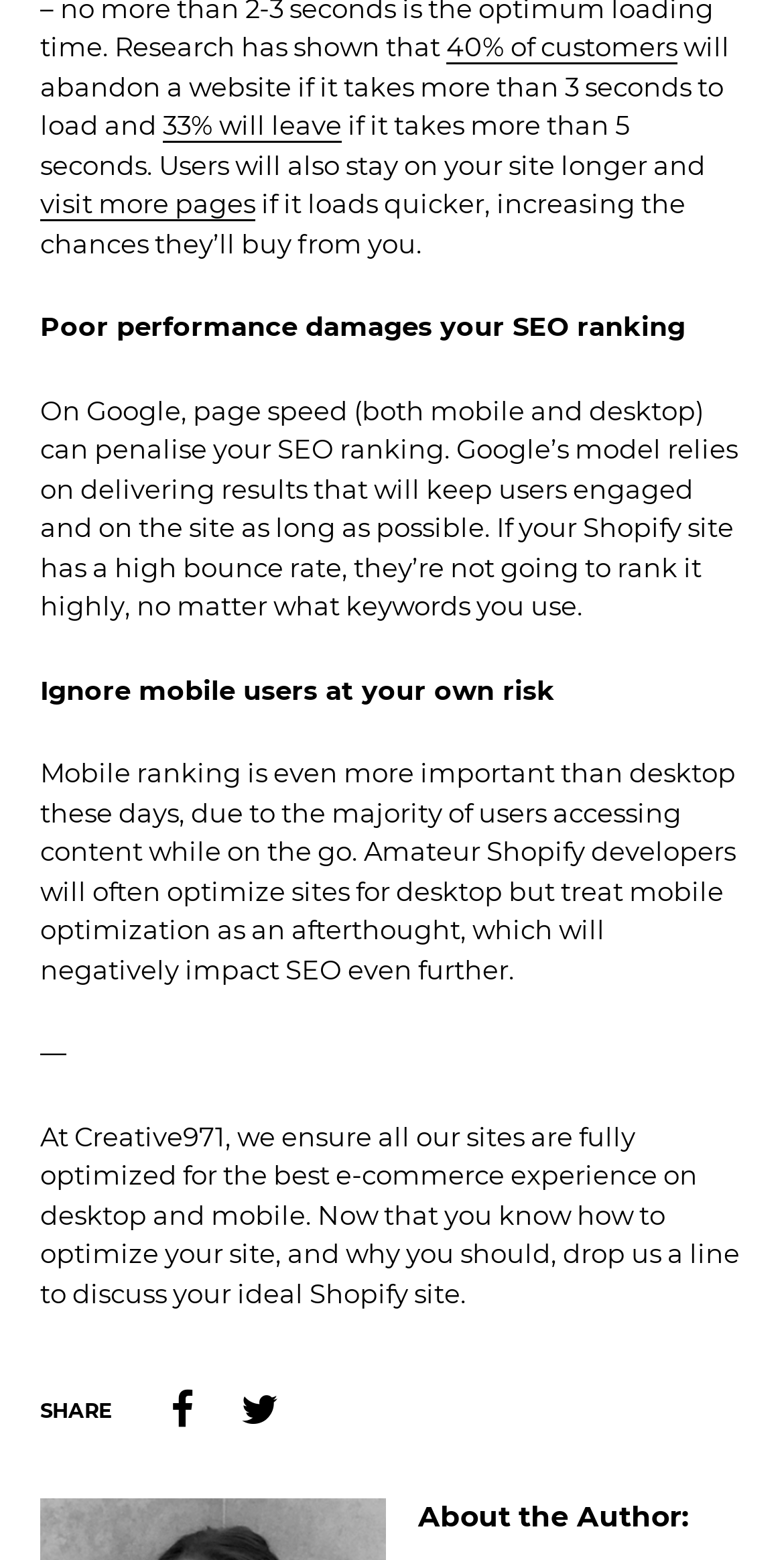Using the format (top-left x, top-left y, bottom-right x, bottom-right y), provide the bounding box coordinates for the described UI element. All values should be floating point numbers between 0 and 1: aria-describedby="a11y-new-window-external-message"

[0.218, 0.888, 0.246, 0.919]